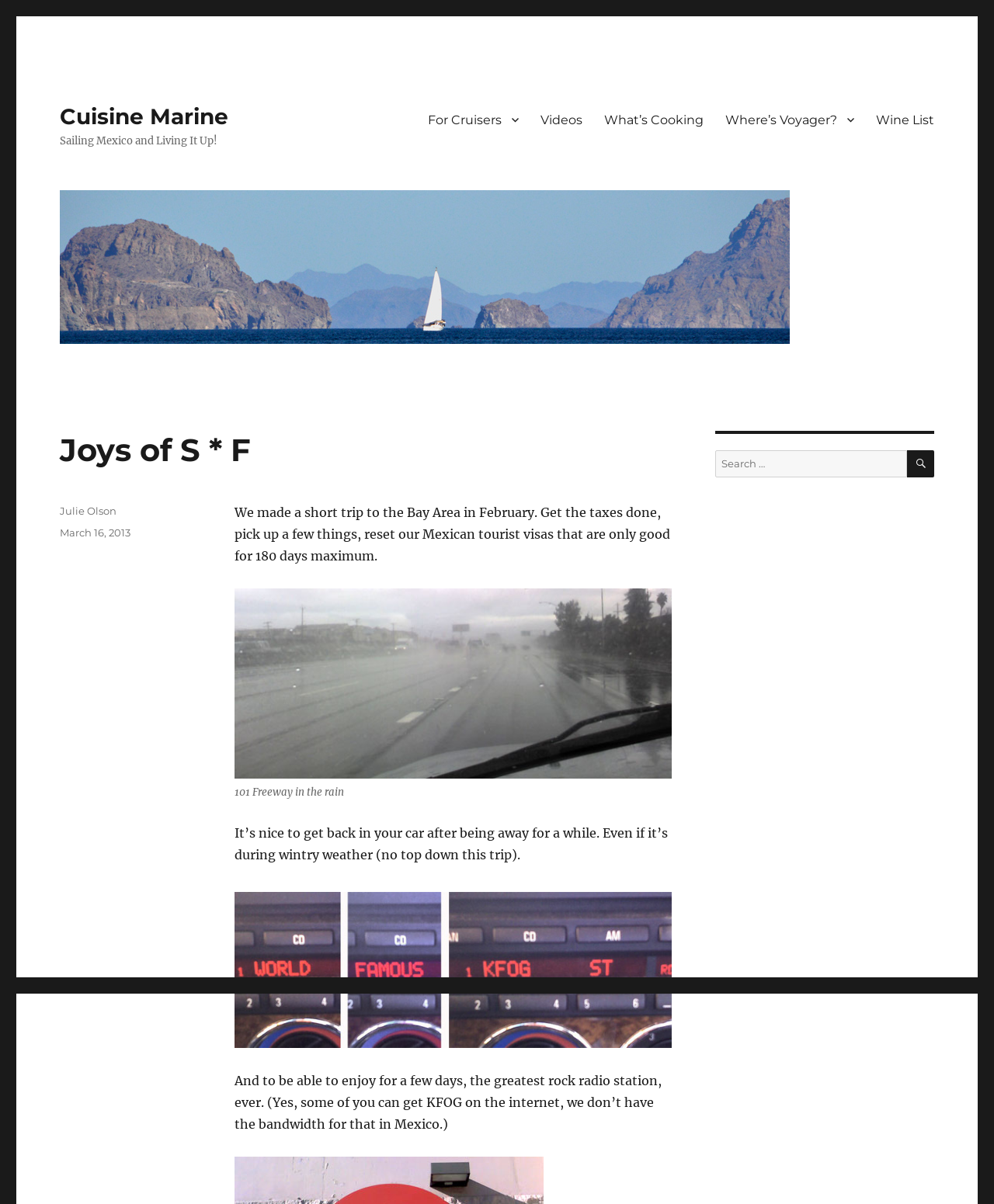Provide the bounding box coordinates of the area you need to click to execute the following instruction: "Click on the TrafficAndConversion link".

None